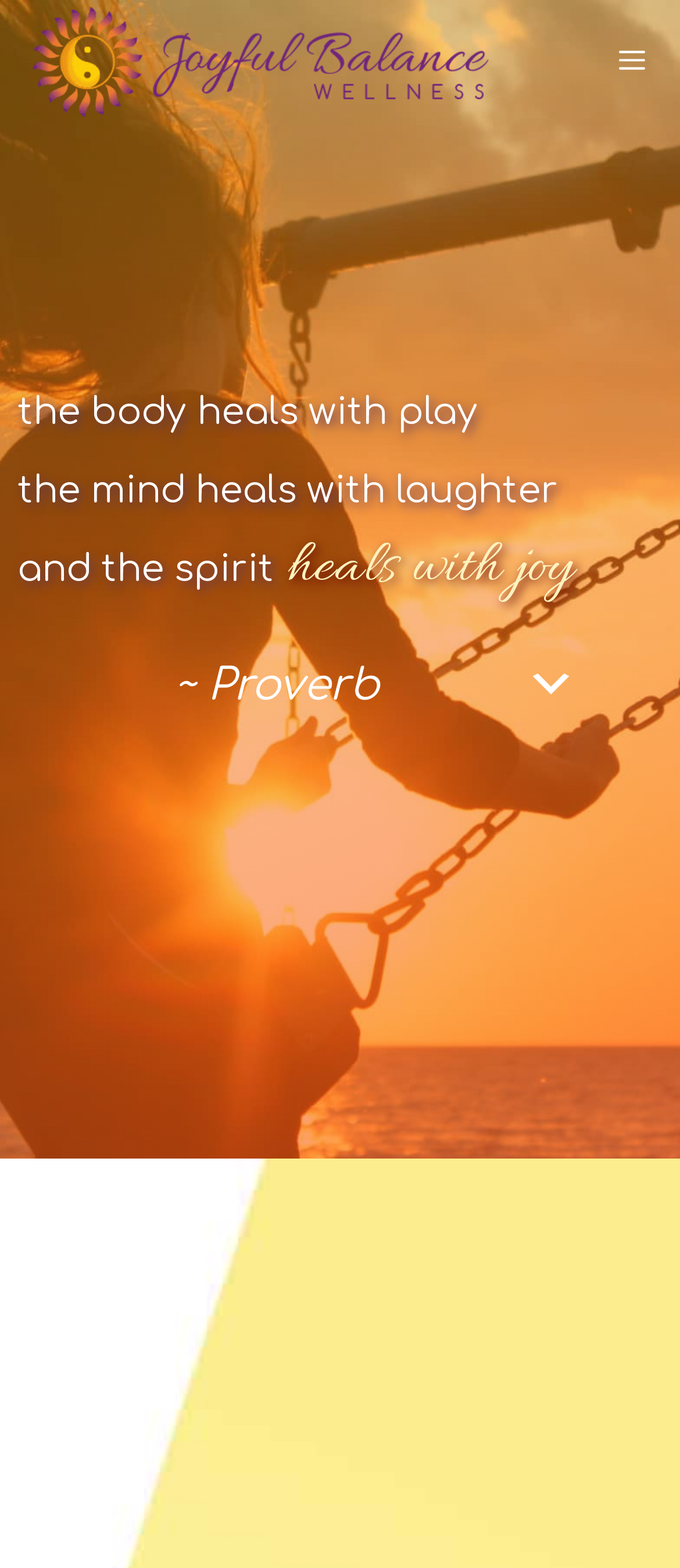What question is asked at the bottom of the webpage?
Give a detailed explanation using the information visible in the image.

The heading element at the bottom of the webpage contains the text 'what brings you joy?', which is a question that is likely to be related to the theme of the webpage and is intended to engage the user.